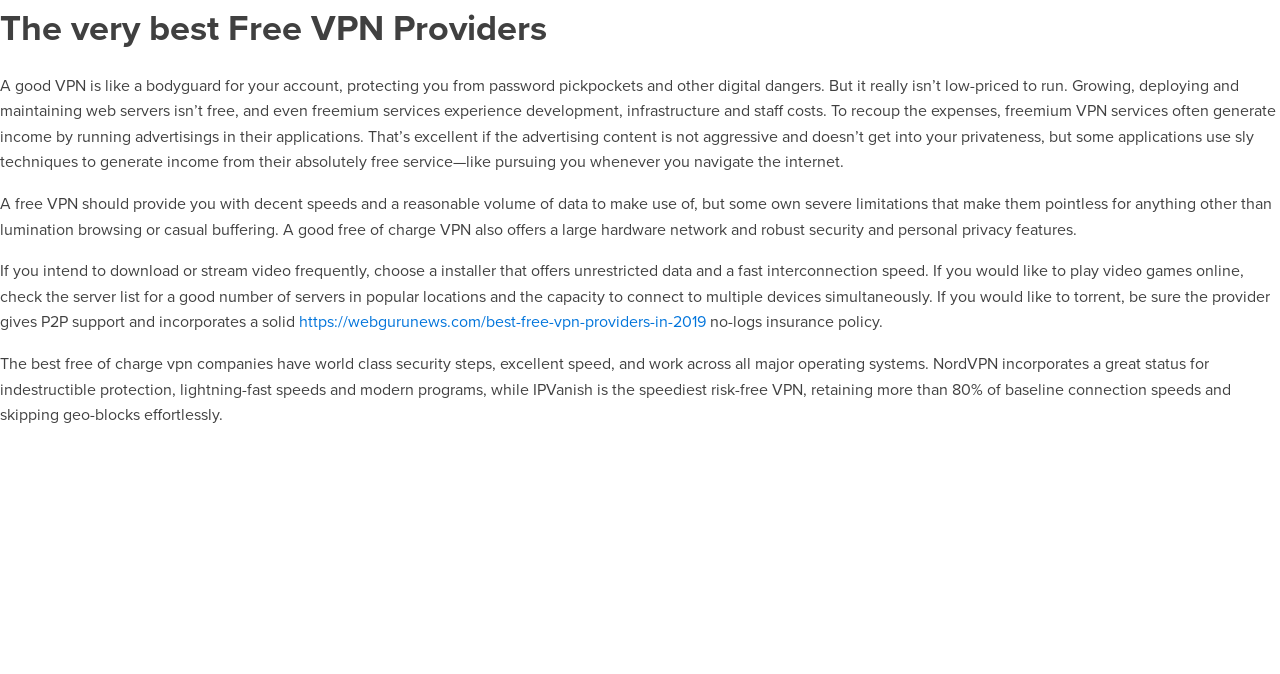Please provide a comprehensive answer to the question based on the screenshot: Why do freemium VPN services generate income?

Freemium VPN services generate income by running advertisements in their applications to recoup the expenses of growing, deploying, and maintaining web servers, which are not free.